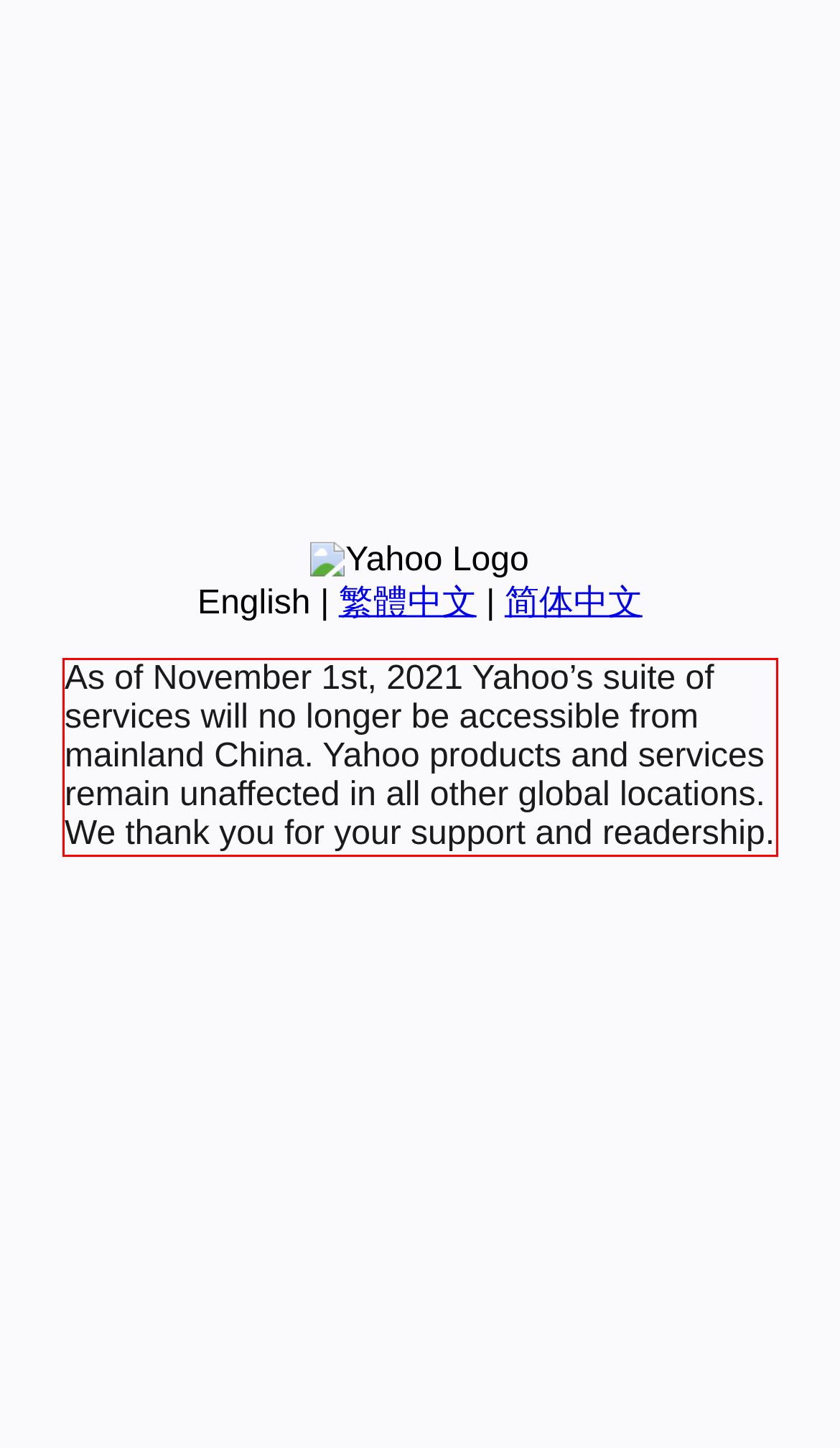Observe the screenshot of the webpage, locate the red bounding box, and extract the text content within it.

As of November 1st, 2021 Yahoo’s suite of services will no longer be accessible from mainland China. Yahoo products and services remain unaffected in all other global locations. We thank you for your support and readership.